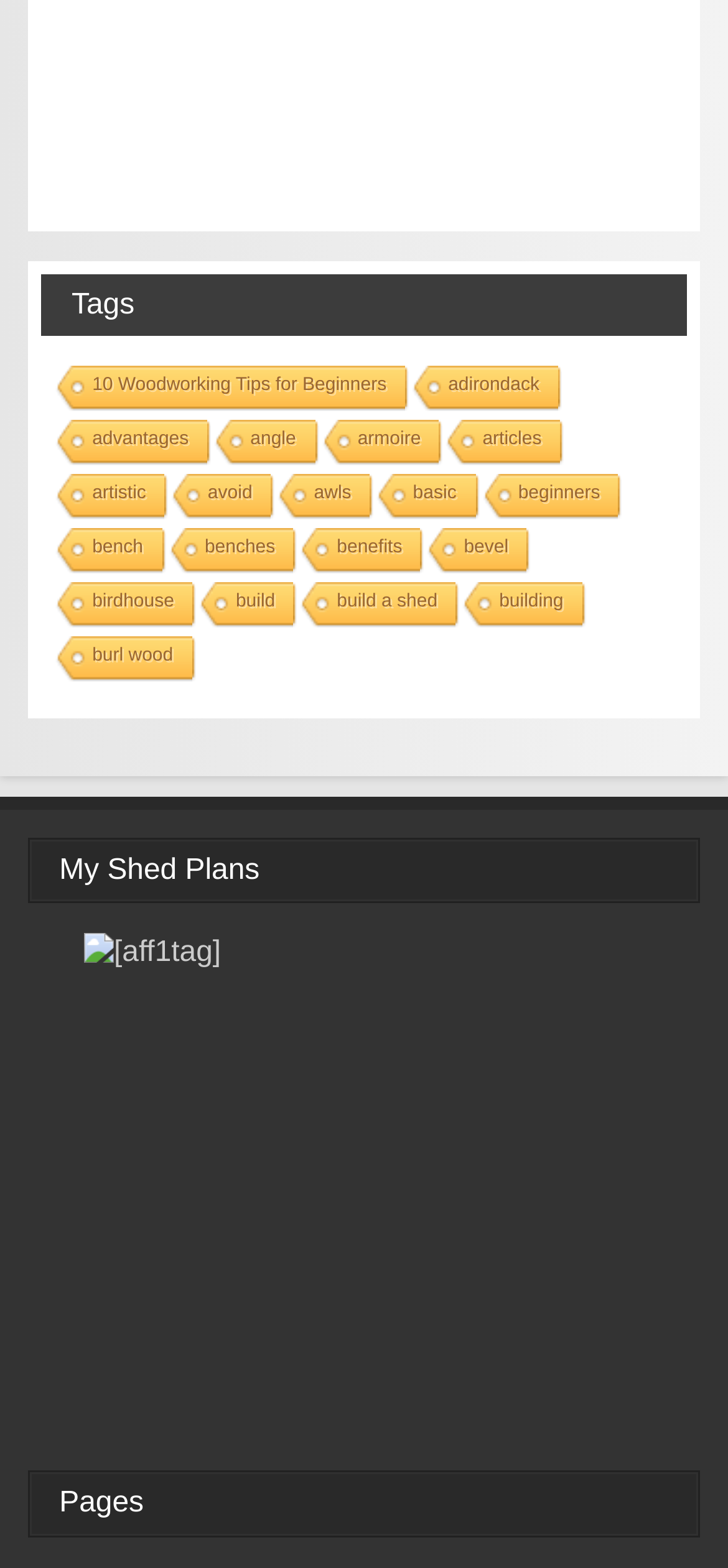Analyze the image and deliver a detailed answer to the question: How many links are there in the 'Tags' section?

The 'Tags' section has multiple links, and by counting them, I found that there are 24 links in total, ranging from '10 Woodworking Tips for Beginners' to 'burl wood'.